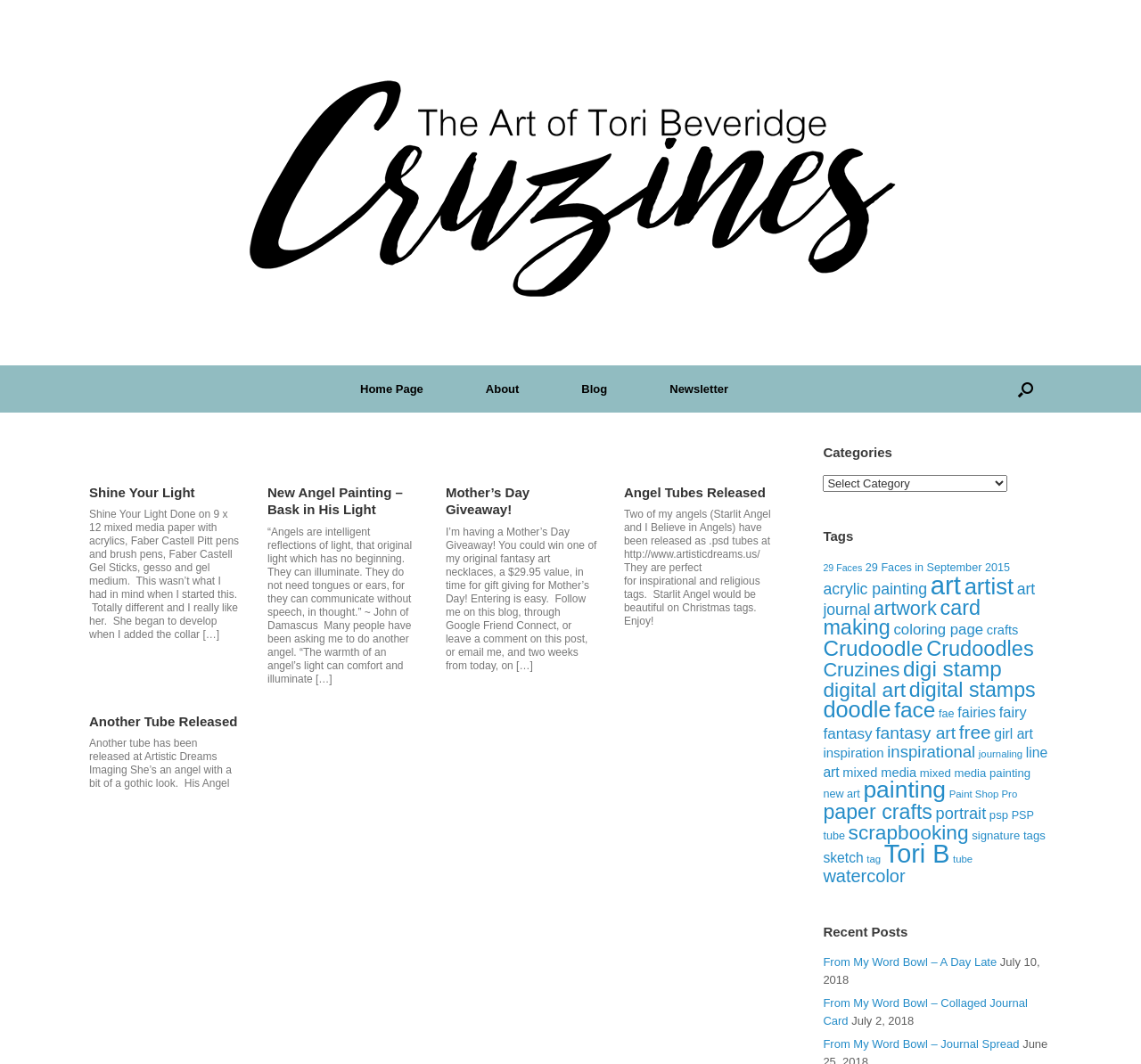Extract the bounding box coordinates for the described element: "coloring page". The coordinates should be represented as four float numbers between 0 and 1: [left, top, right, bottom].

[0.783, 0.584, 0.862, 0.6]